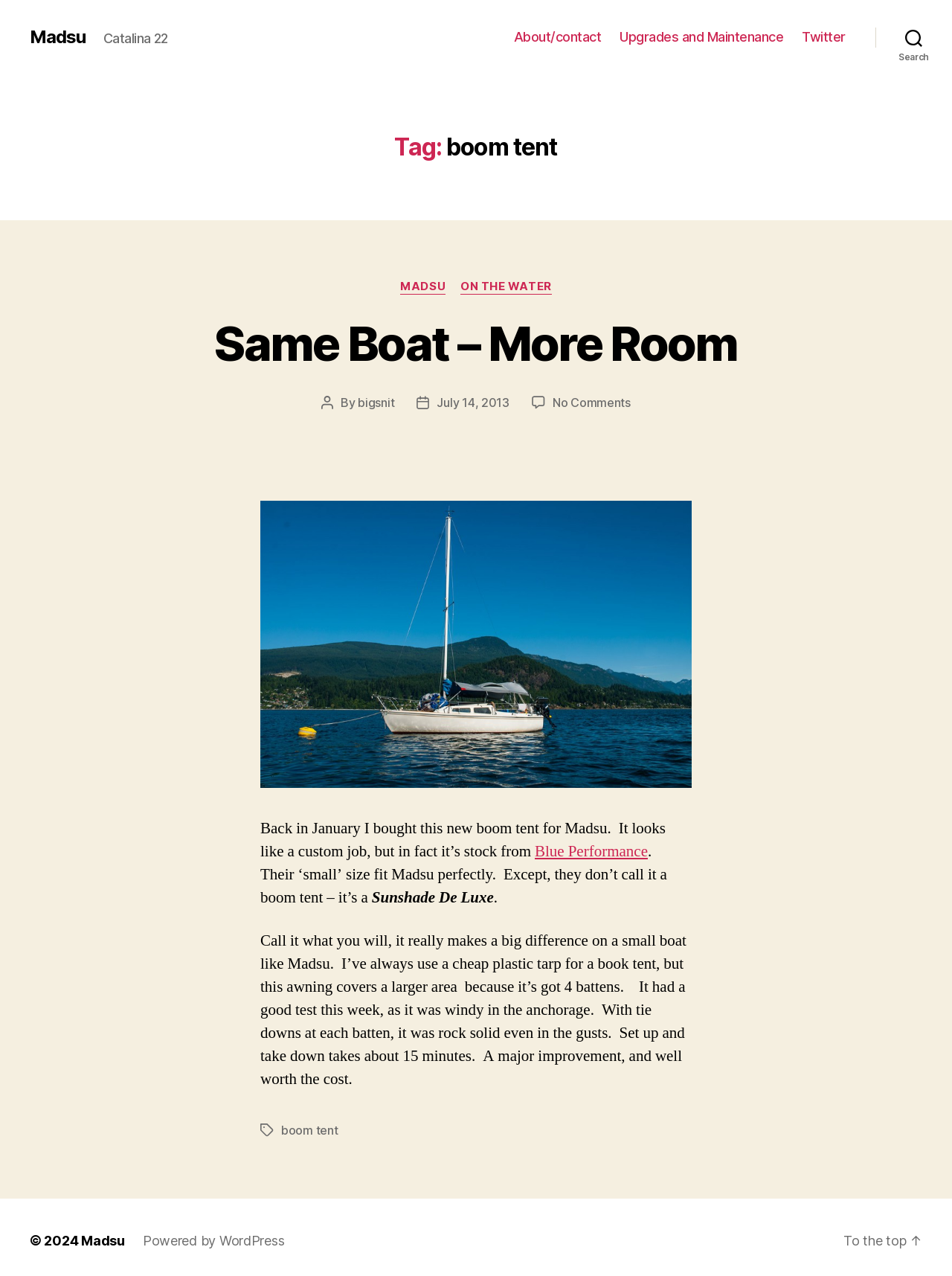Please identify the bounding box coordinates of where to click in order to follow the instruction: "Click on the 'Twitter' link".

[0.843, 0.023, 0.888, 0.035]